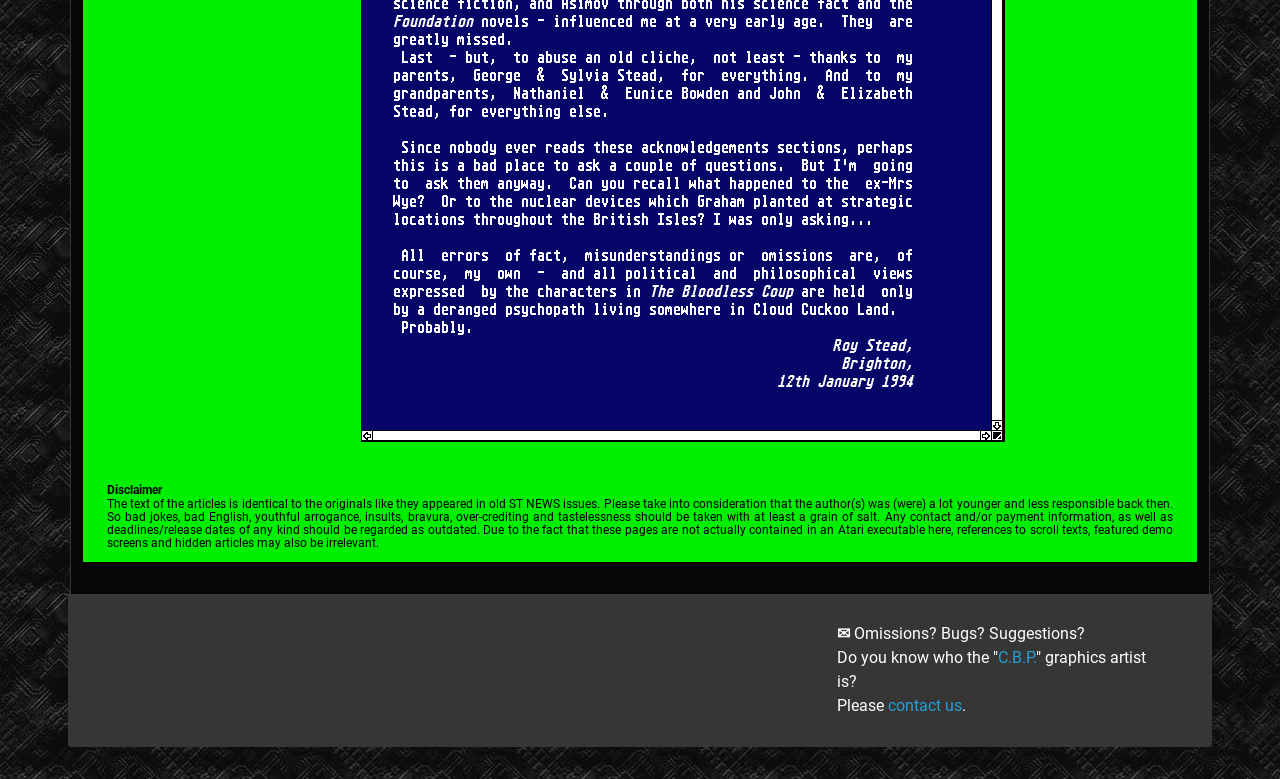What is the author's name?
Look at the image and provide a short answer using one word or a phrase.

Roy Stead